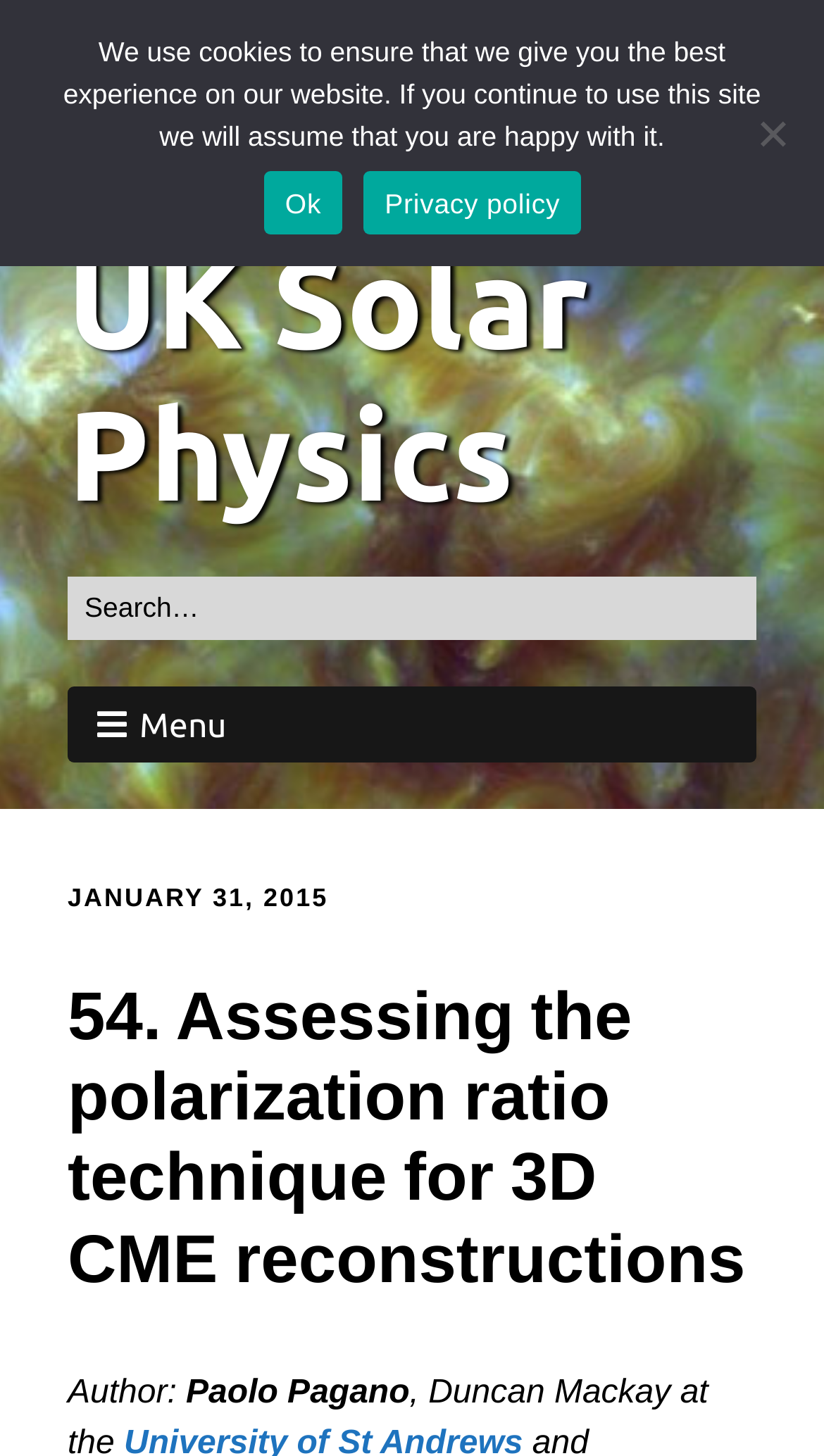Pinpoint the bounding box coordinates of the element you need to click to execute the following instruction: "Open the menu". The bounding box should be represented by four float numbers between 0 and 1, in the format [left, top, right, bottom].

[0.082, 0.472, 0.918, 0.524]